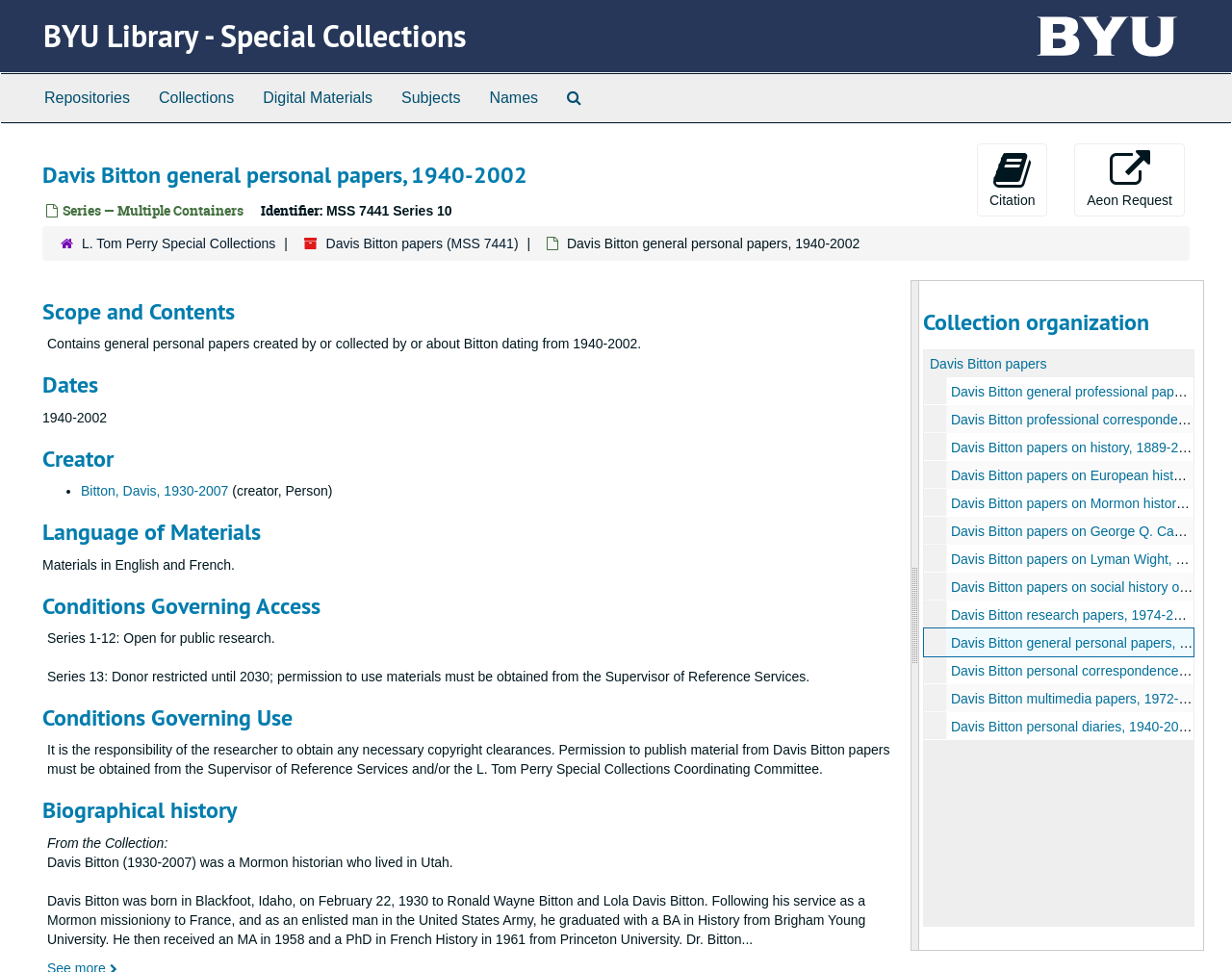Identify the bounding box coordinates for the element you need to click to achieve the following task: "Click on the 'Repositories' link". Provide the bounding box coordinates as four float numbers between 0 and 1, in the form [left, top, right, bottom].

[0.024, 0.076, 0.117, 0.126]